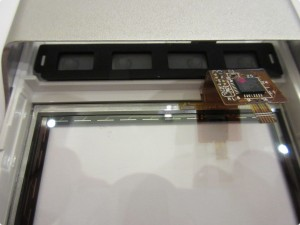Describe all the elements visible in the image meticulously.

The image depicts the internal components of a Sonos CR200 device, showcasing the intricate connections that facilitate its touch screen functionality. At the forefront, a circuit board with visible connectors is attached to the touch screen assembly, which demonstrates the membrane's wiring integrated around the glass edge. The image captures the delicate nature of these connections, specifically highlighting the membrane cables with zero-insertion-force connectors used for ease of disconnection. Behind the circuit board, multiple slots are seen, indicating additional components that may be crucial for the device's performance. This visual representation provides an insightful look into the complexities and engineering of the Sonos CR200, revealing both its advanced design and the potential vulnerabilities associated with its low touch resolution.